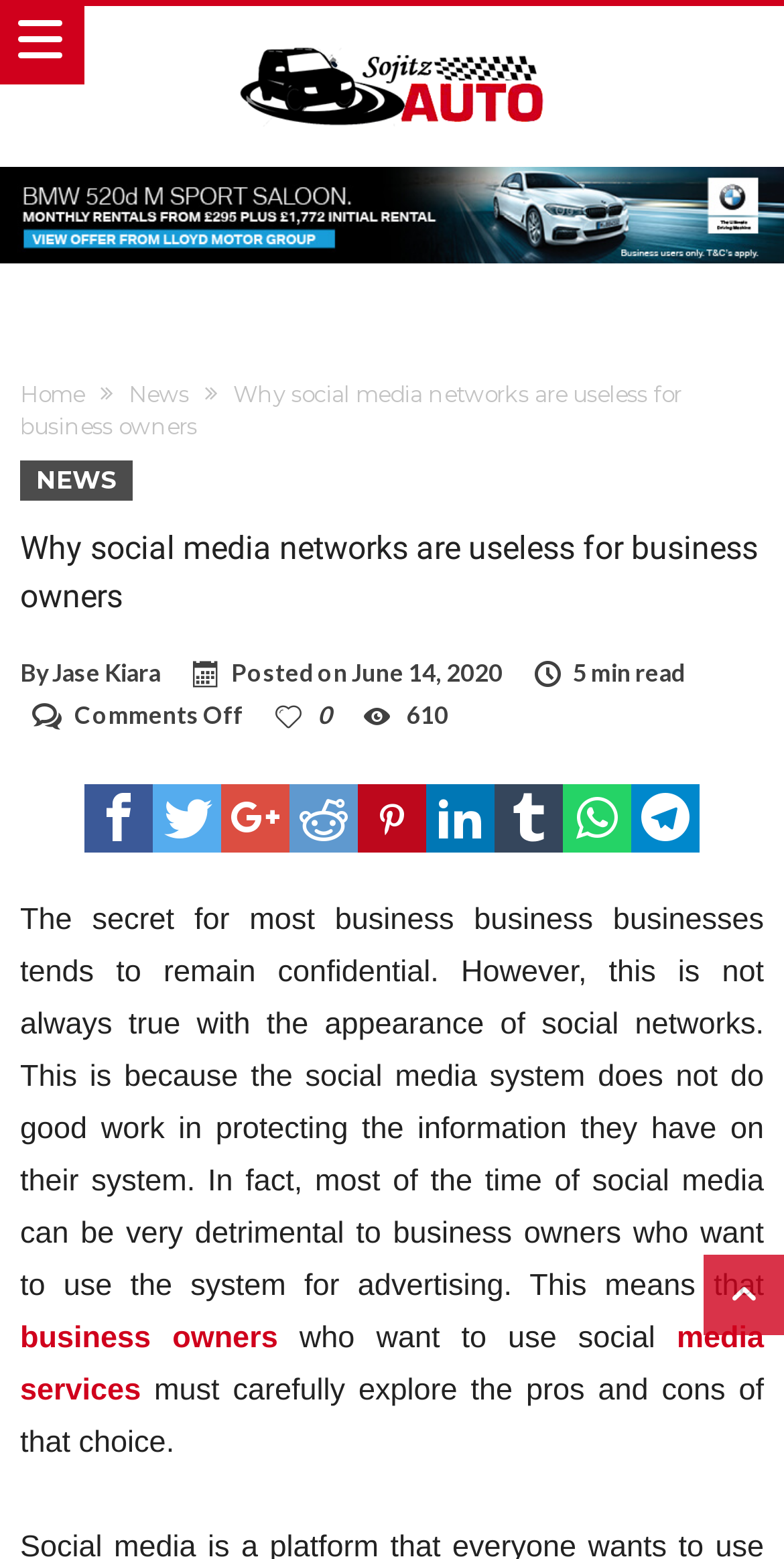What is the purpose of the buttons at the bottom of the article?
Please provide a single word or phrase as the answer based on the screenshot.

Share on social media